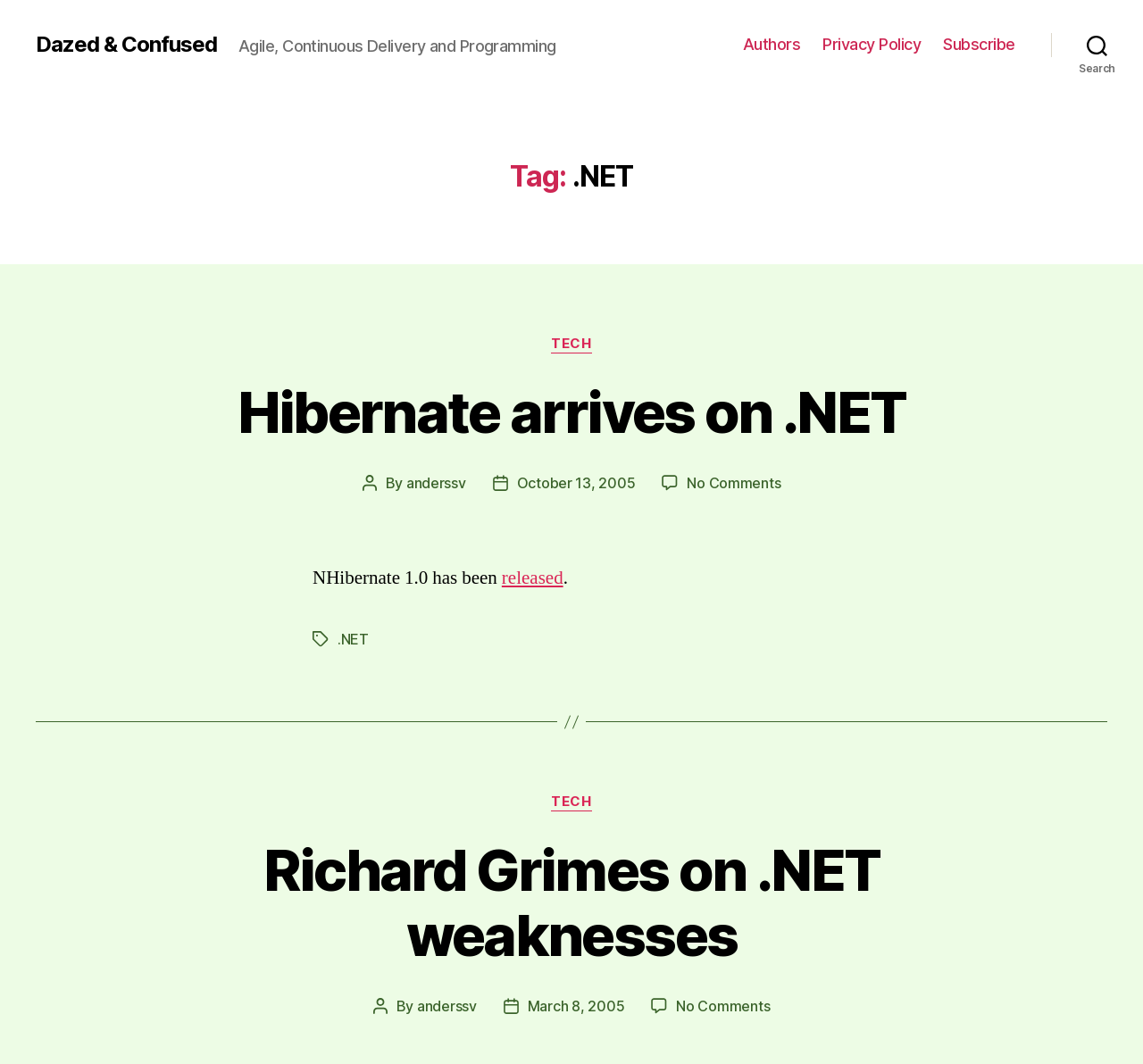Please determine the bounding box coordinates of the element to click on in order to accomplish the following task: "Read Hibernate arrives on .NET". Ensure the coordinates are four float numbers ranging from 0 to 1, i.e., [left, top, right, bottom].

[0.208, 0.355, 0.792, 0.42]